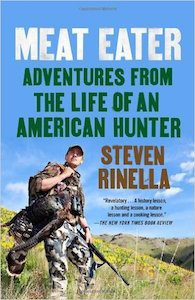Answer the question below using just one word or a short phrase: 
What is the author's name?

Steven Rinella